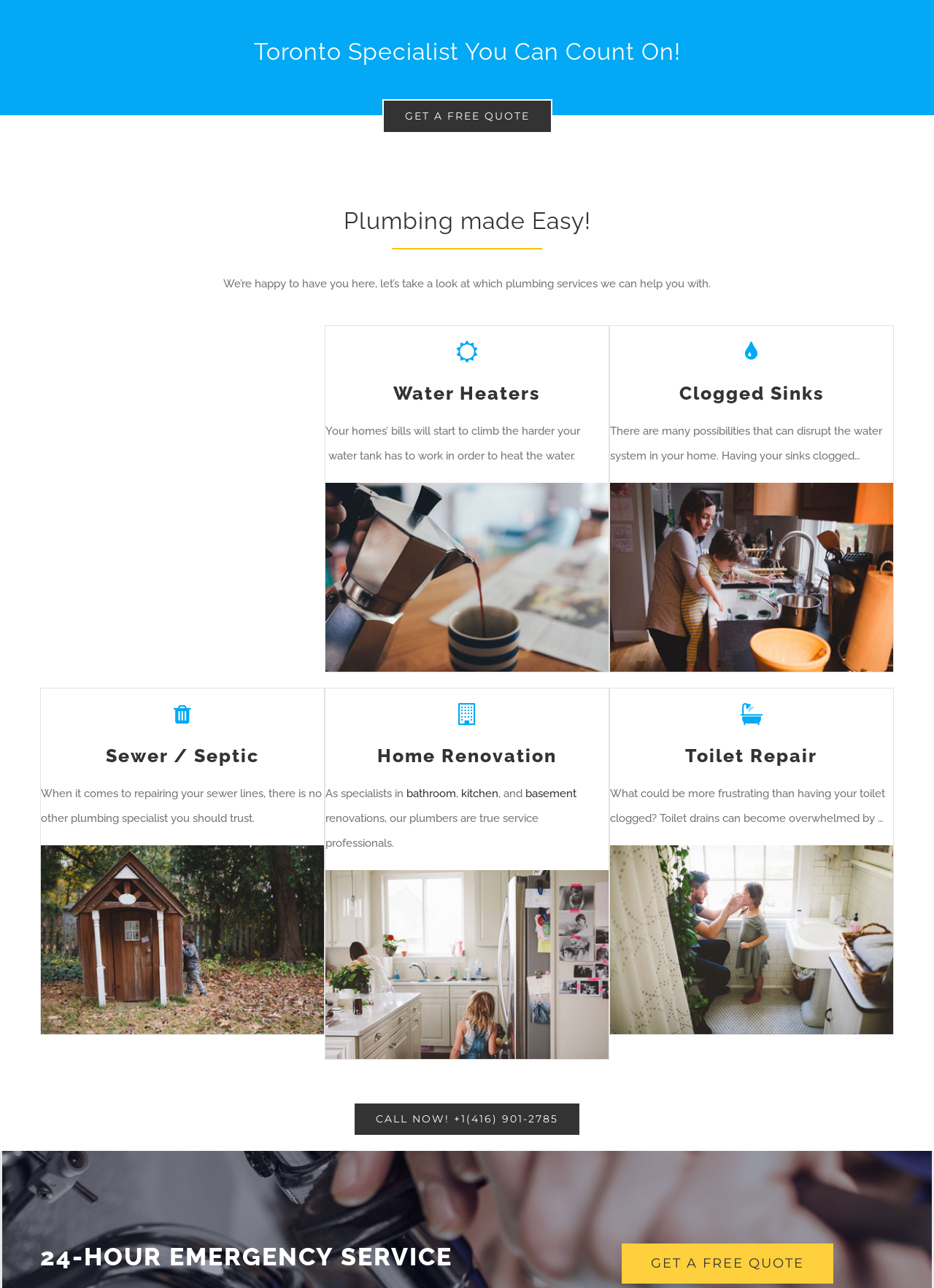Reply to the question with a brief word or phrase: What is the phone number to call for emergency service?

+1(416) 901-2785